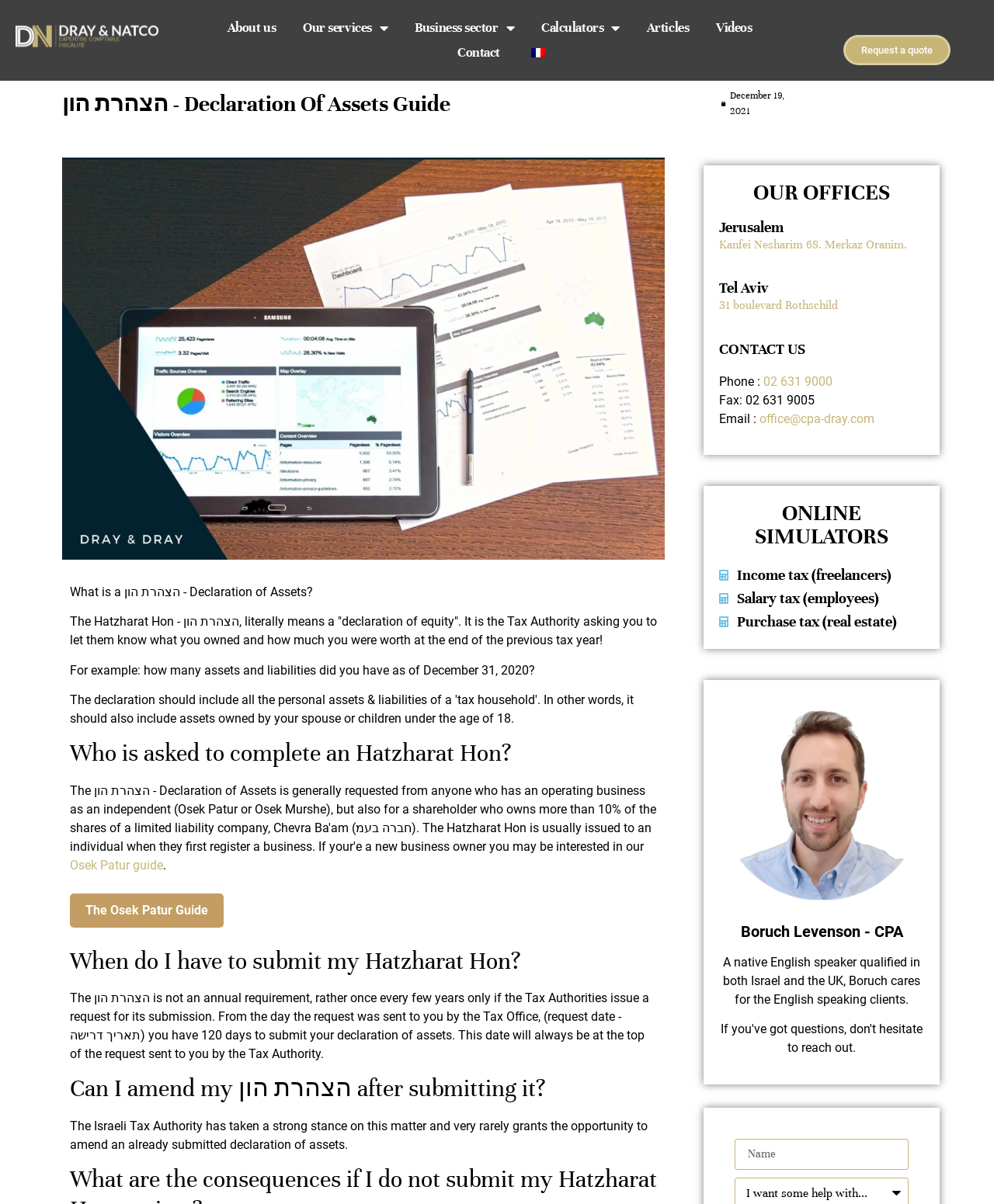Please determine the bounding box coordinates of the area that needs to be clicked to complete this task: 'Fill in the 'Name Name & Surname' textbox'. The coordinates must be four float numbers between 0 and 1, formatted as [left, top, right, bottom].

[0.739, 0.946, 0.914, 0.971]